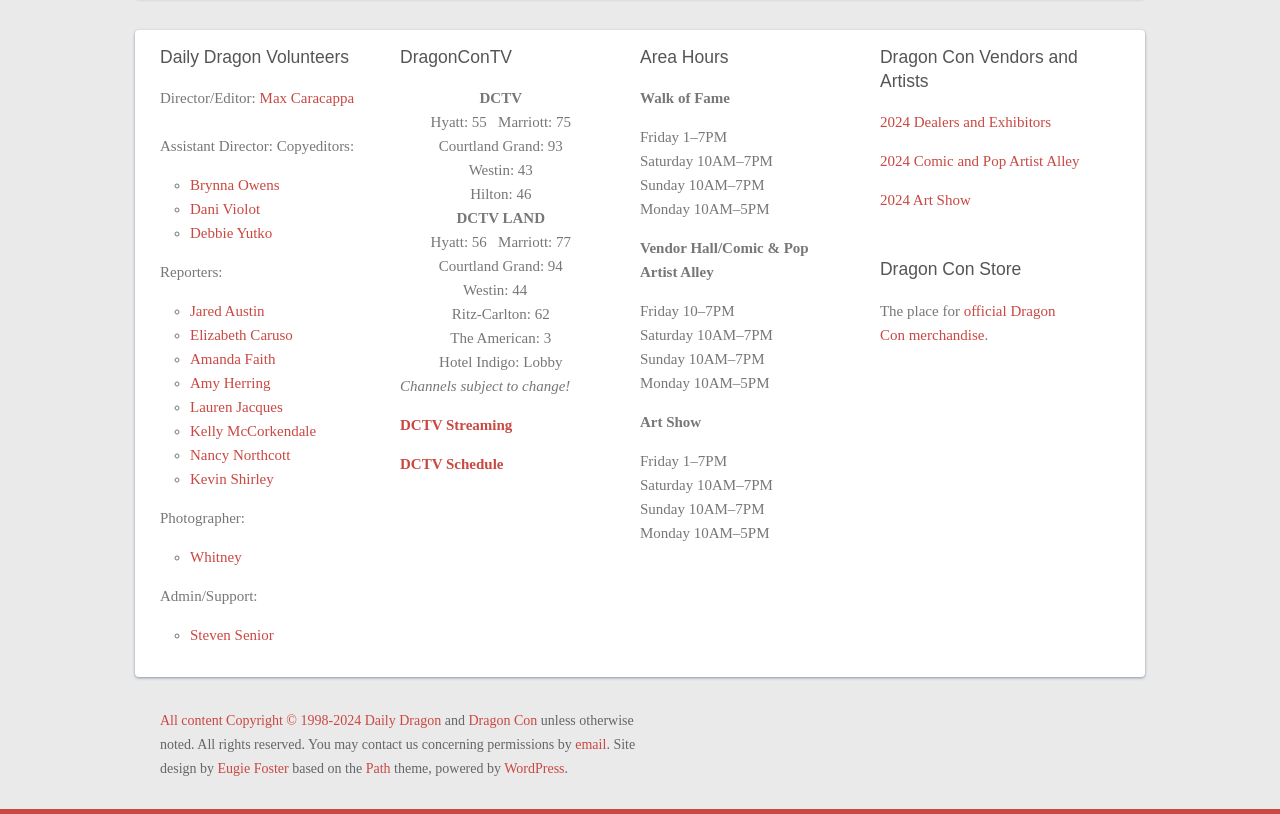Please give the bounding box coordinates of the area that should be clicked to fulfill the following instruction: "Go to the Dragon Con Store". The coordinates should be in the format of four float numbers from 0 to 1, i.e., [left, top, right, bottom].

[0.687, 0.316, 0.845, 0.345]